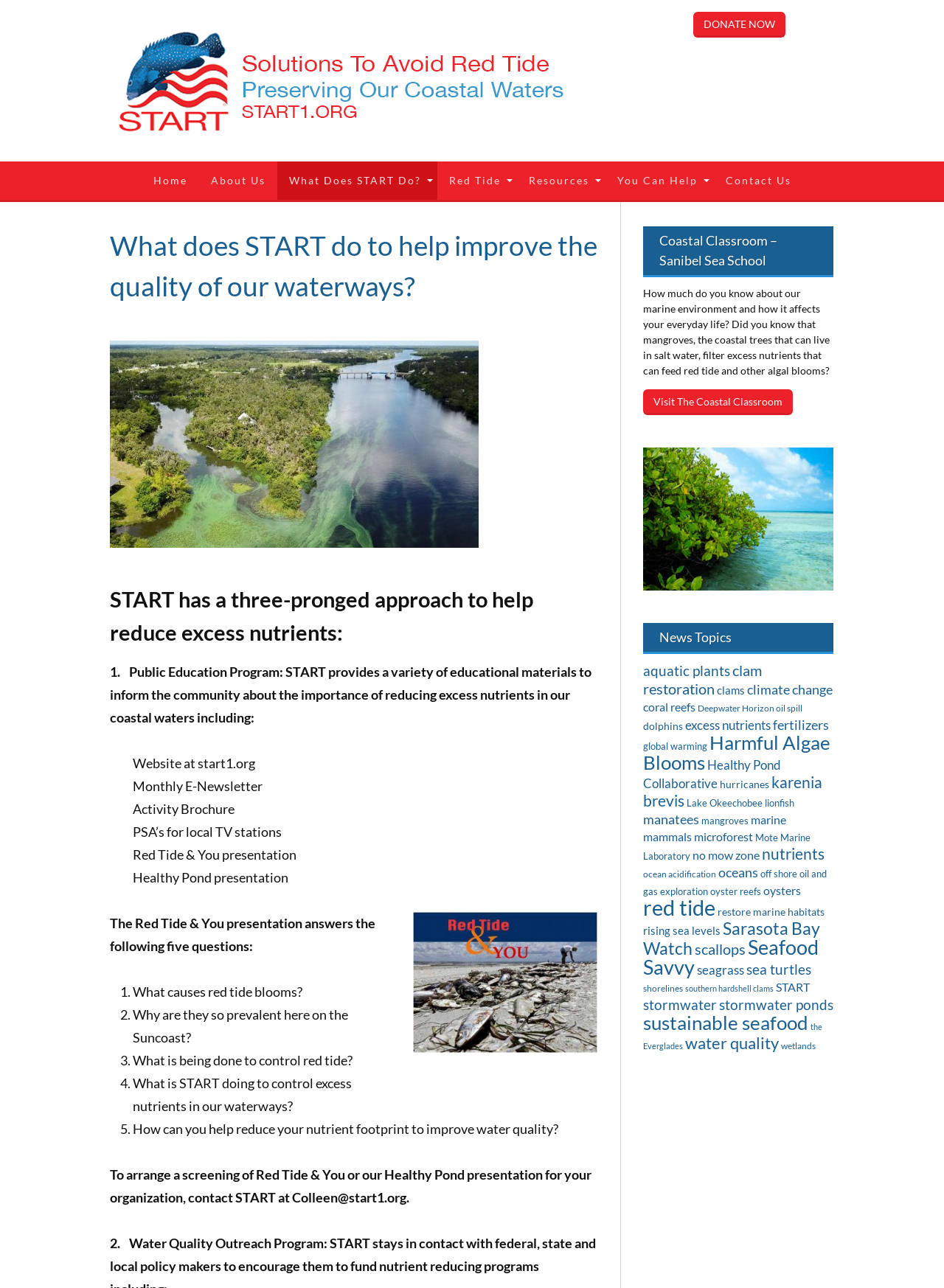What is the topic of the presentation that answers five questions?
Please respond to the question with as much detail as possible.

The topic of the presentation can be found in the section describing the Red Tide & You presentation, which answers five questions: What causes red tide blooms?, Why are they so prevalent here on the Suncoast?, What is being done to control red tide?, What is START doing to control excess nutrients in our waterways?, and How can you help reduce your nutrient footprint to improve water quality?